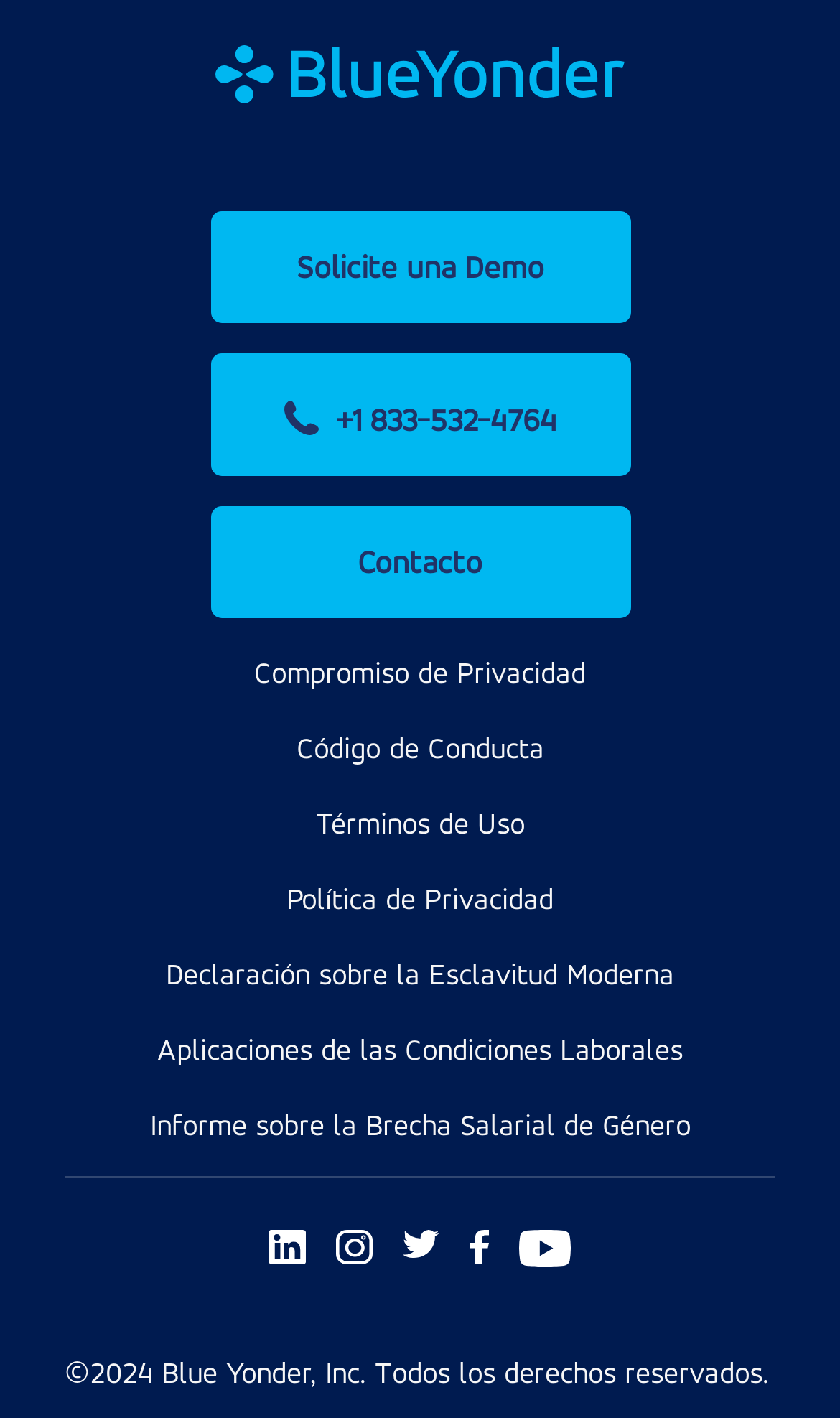Locate the bounding box coordinates of the element that should be clicked to execute the following instruction: "Click on Solicite una Demo".

[0.25, 0.148, 0.75, 0.227]